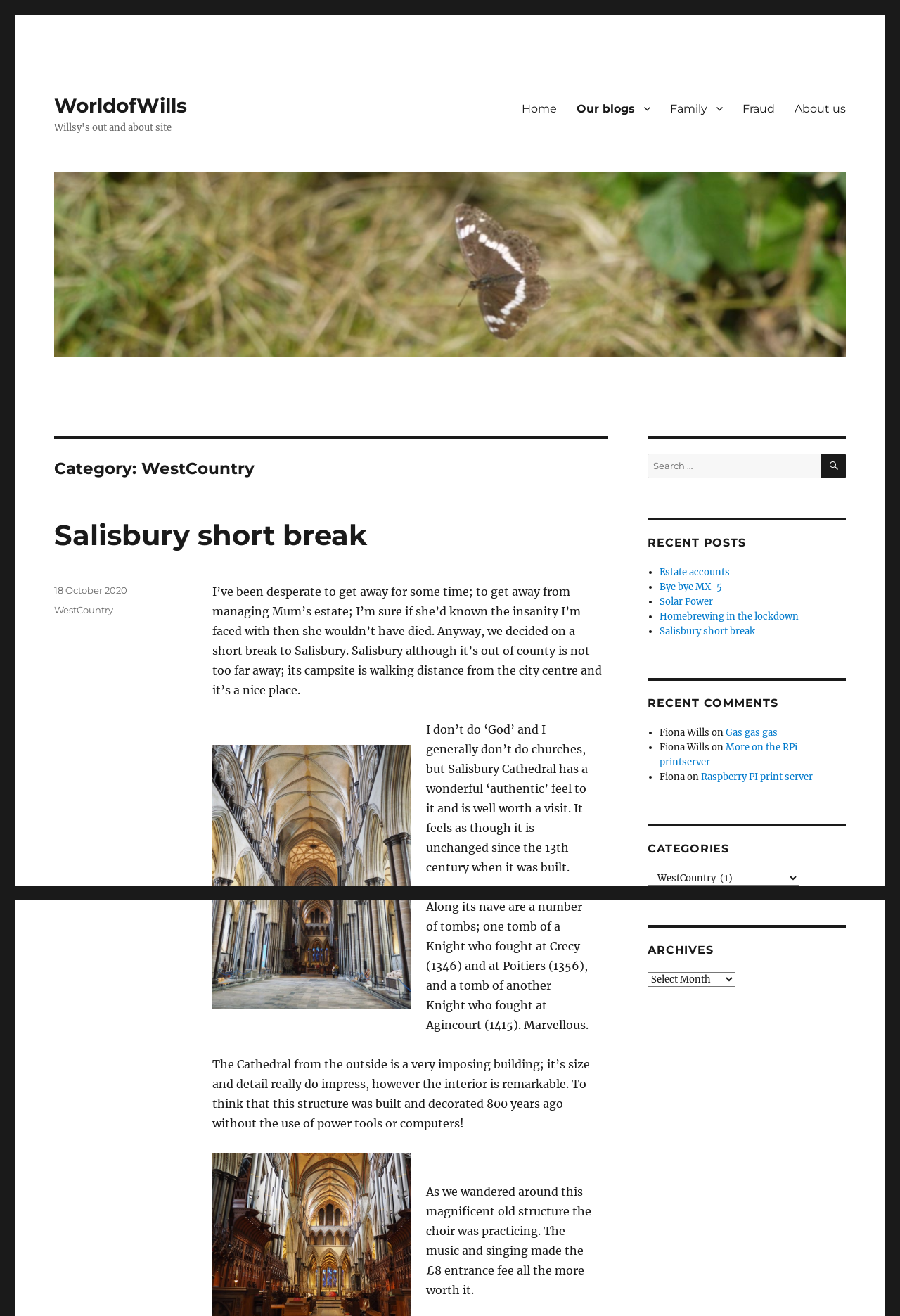Can you specify the bounding box coordinates for the region that should be clicked to fulfill this instruction: "Search for something".

[0.72, 0.345, 0.94, 0.363]